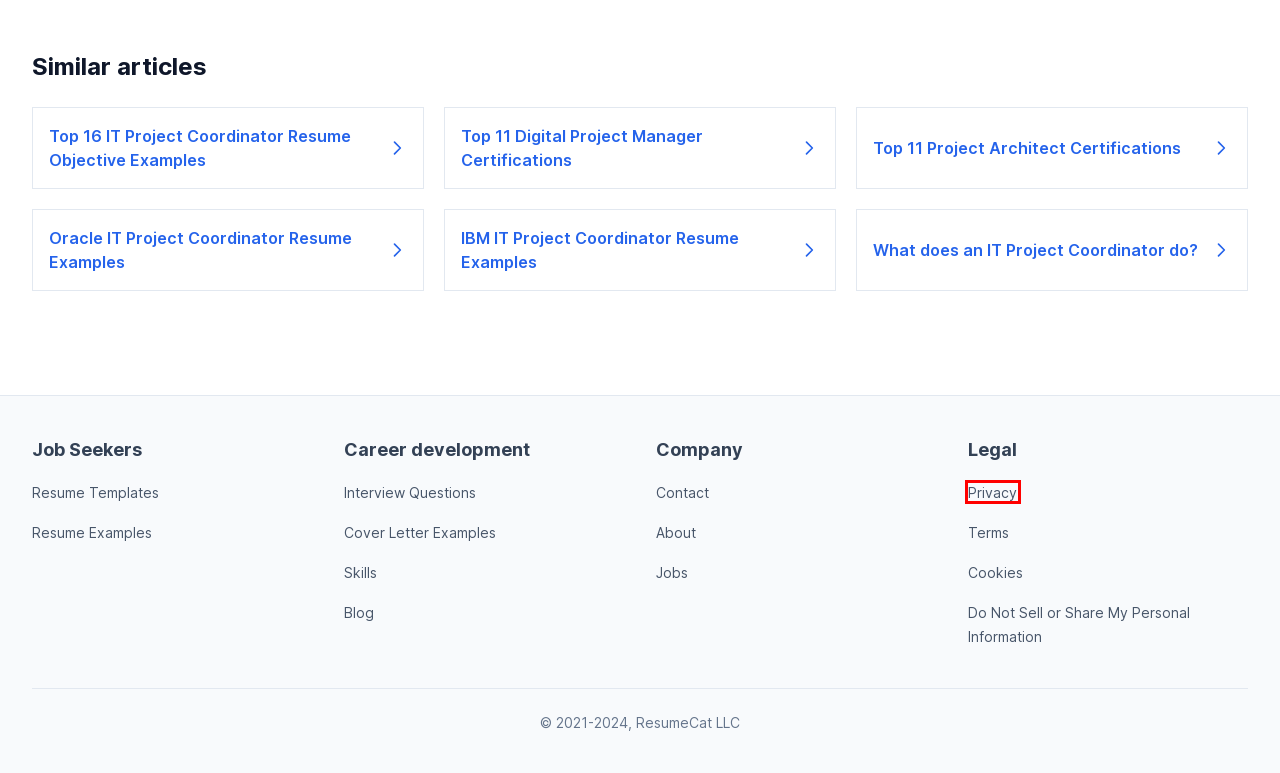You see a screenshot of a webpage with a red bounding box surrounding an element. Pick the webpage description that most accurately represents the new webpage after interacting with the element in the red bounding box. The options are:
A. Privacy Policy | ResumeCat
B. Terms and Conditions | ResumeCat
C. Jobs | ResumeCat
D. Contact us | ResumeCat
E. Do Not Sell or Share My Personal Information | ResumeCat
F. Cover Letter Example and Templates | ResumeCat
G. Free Resume Templates (Download) | ResumeCat
H. 4500+ Interview Questions And Answers for Any Job in 2023

A